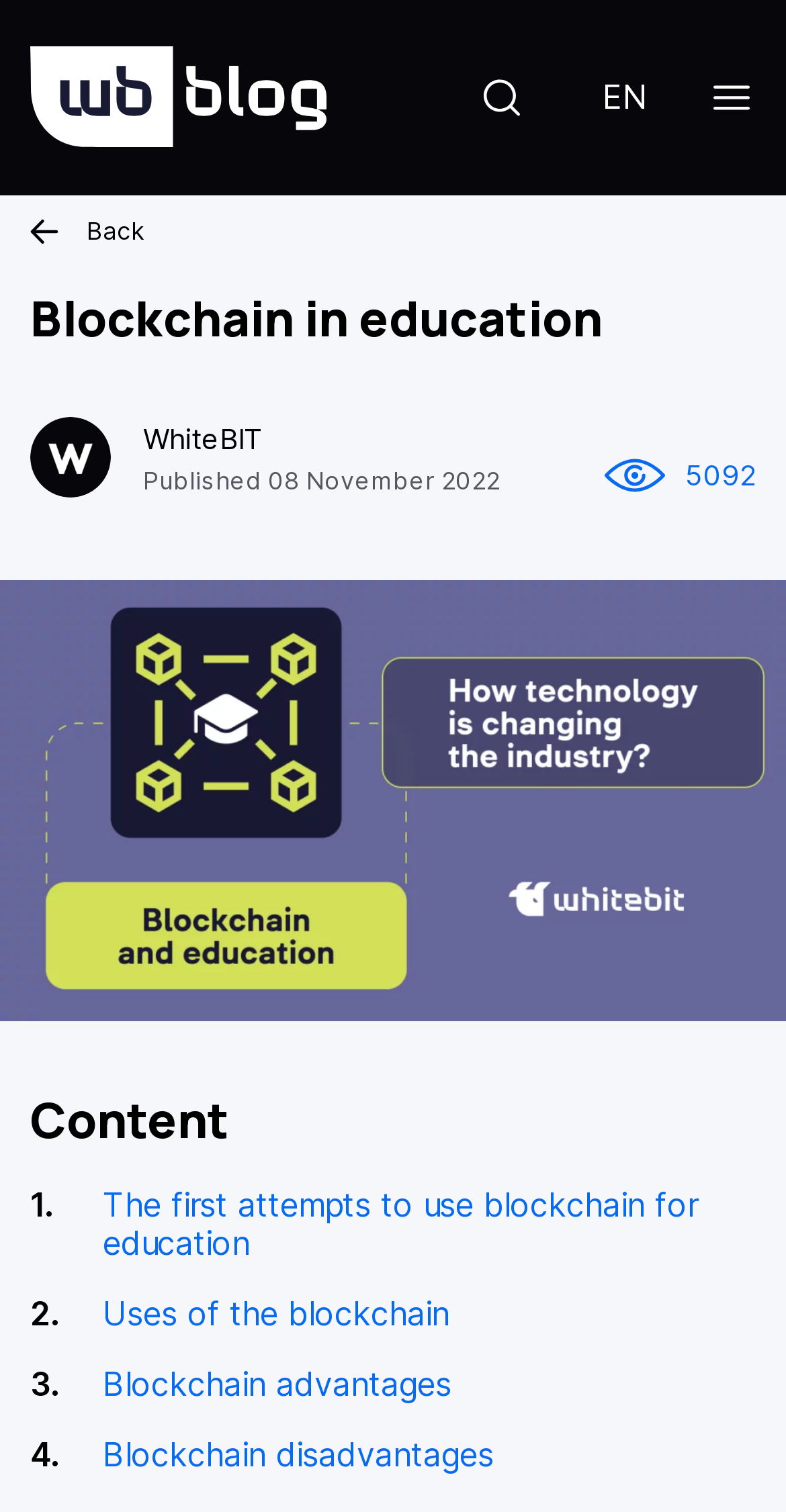Provide a one-word or short-phrase response to the question:
What is the language of the webpage?

EN